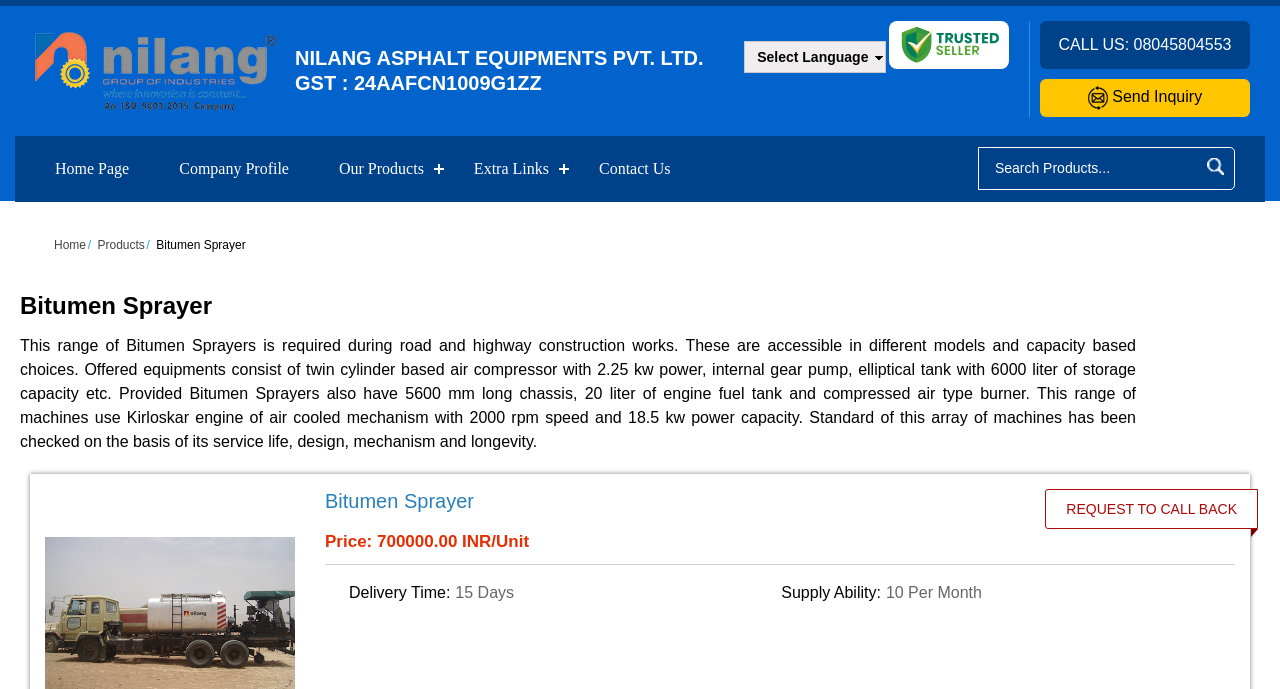Please locate the bounding box coordinates of the element that needs to be clicked to achieve the following instruction: "View company profile". The coordinates should be four float numbers between 0 and 1, i.e., [left, top, right, bottom].

[0.12, 0.197, 0.245, 0.293]